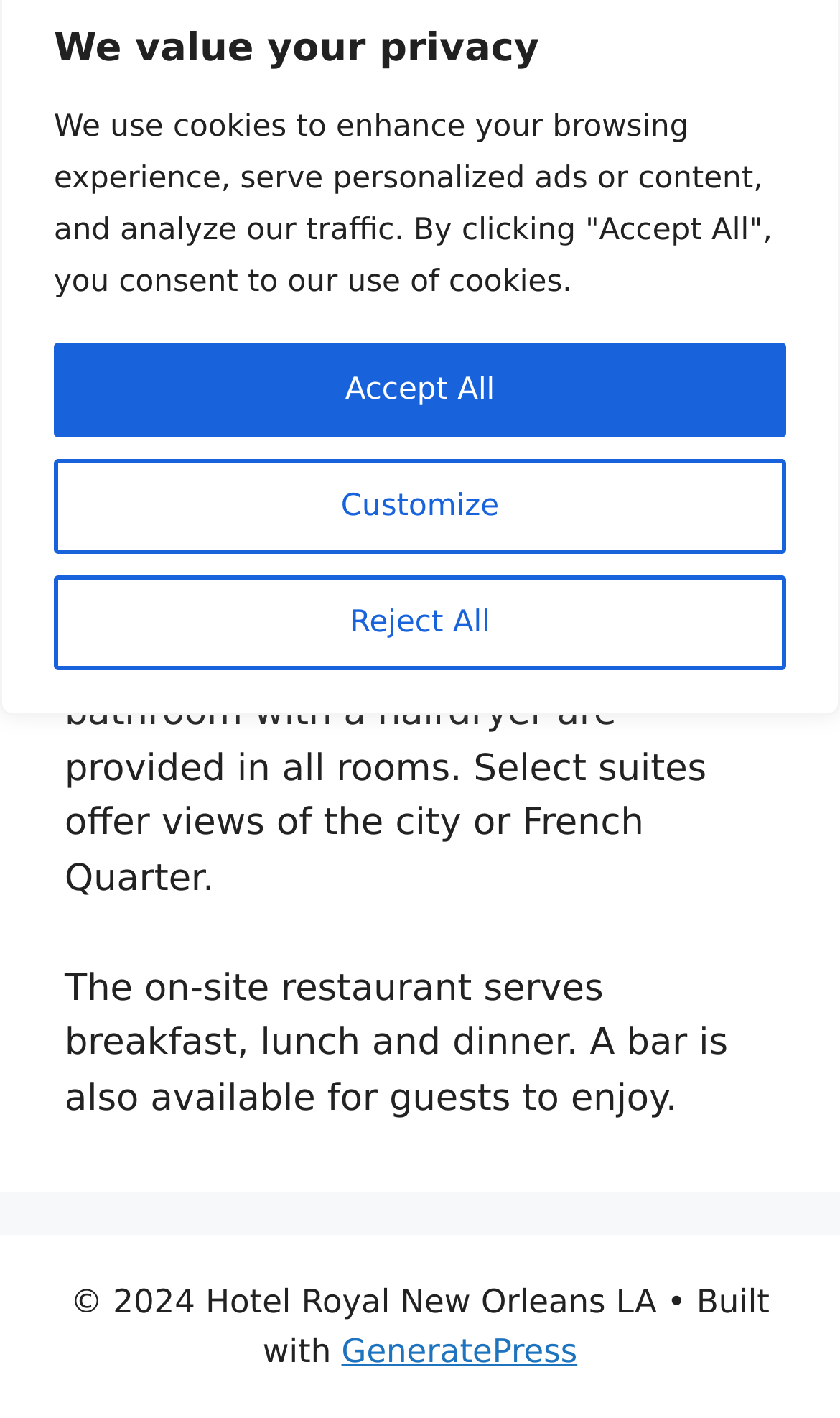Predict the bounding box of the UI element based on this description: "parent_node: CATEGORIES".

None